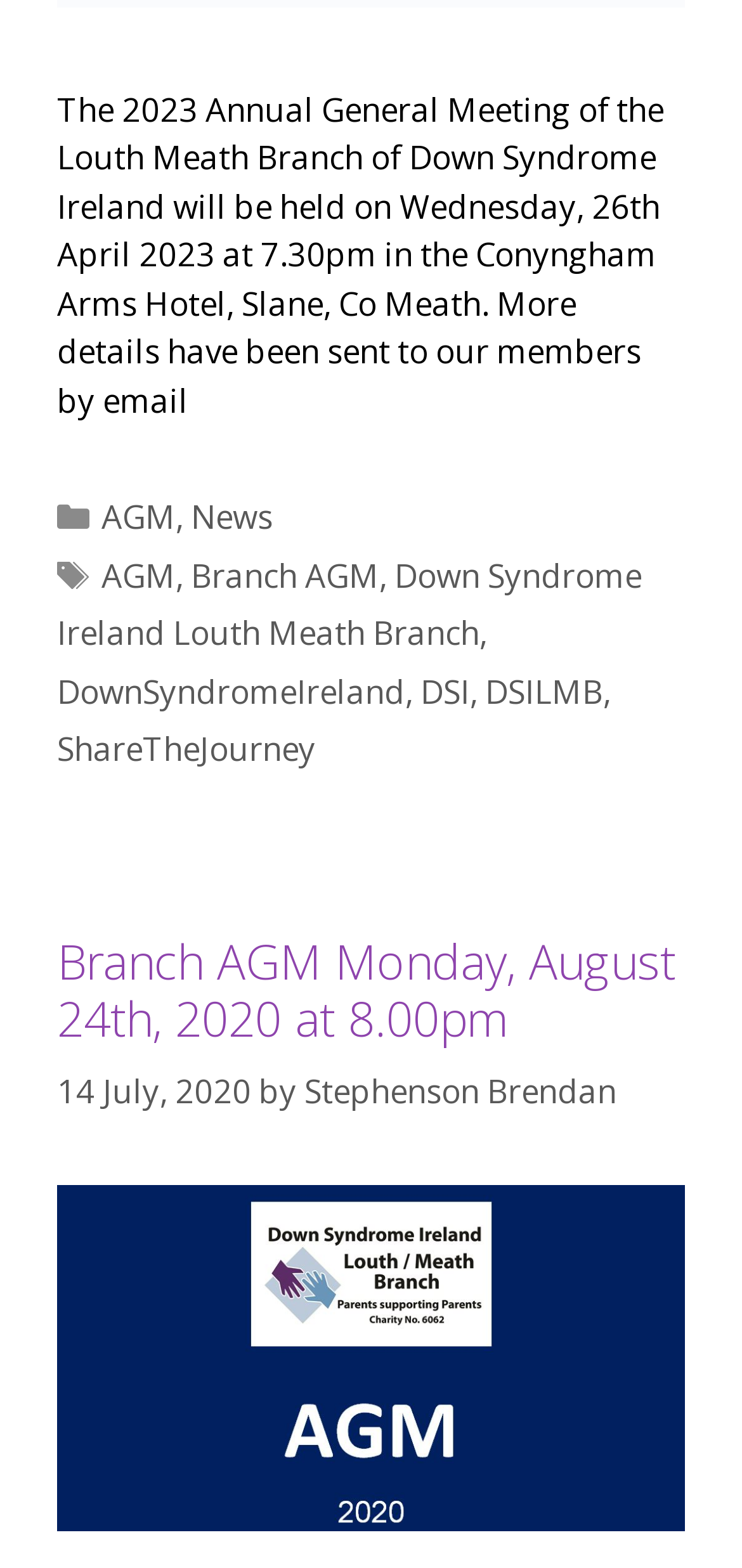Could you determine the bounding box coordinates of the clickable element to complete the instruction: "check the post by Stephenson Brendan"? Provide the coordinates as four float numbers between 0 and 1, i.e., [left, top, right, bottom].

[0.41, 0.681, 0.831, 0.709]